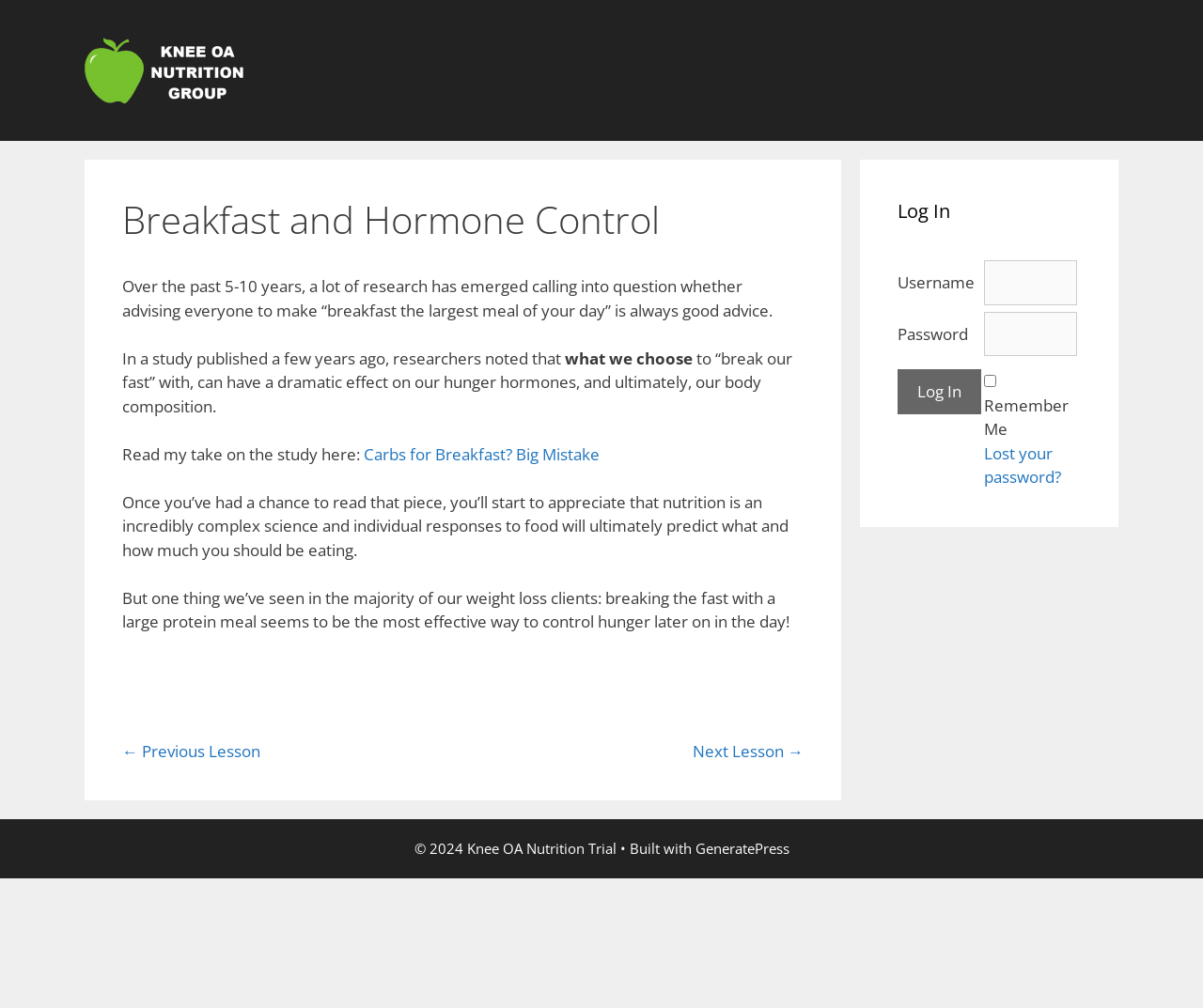Kindly respond to the following question with a single word or a brief phrase: 
What is the recommended breakfast meal for weight loss clients?

Large protein meal